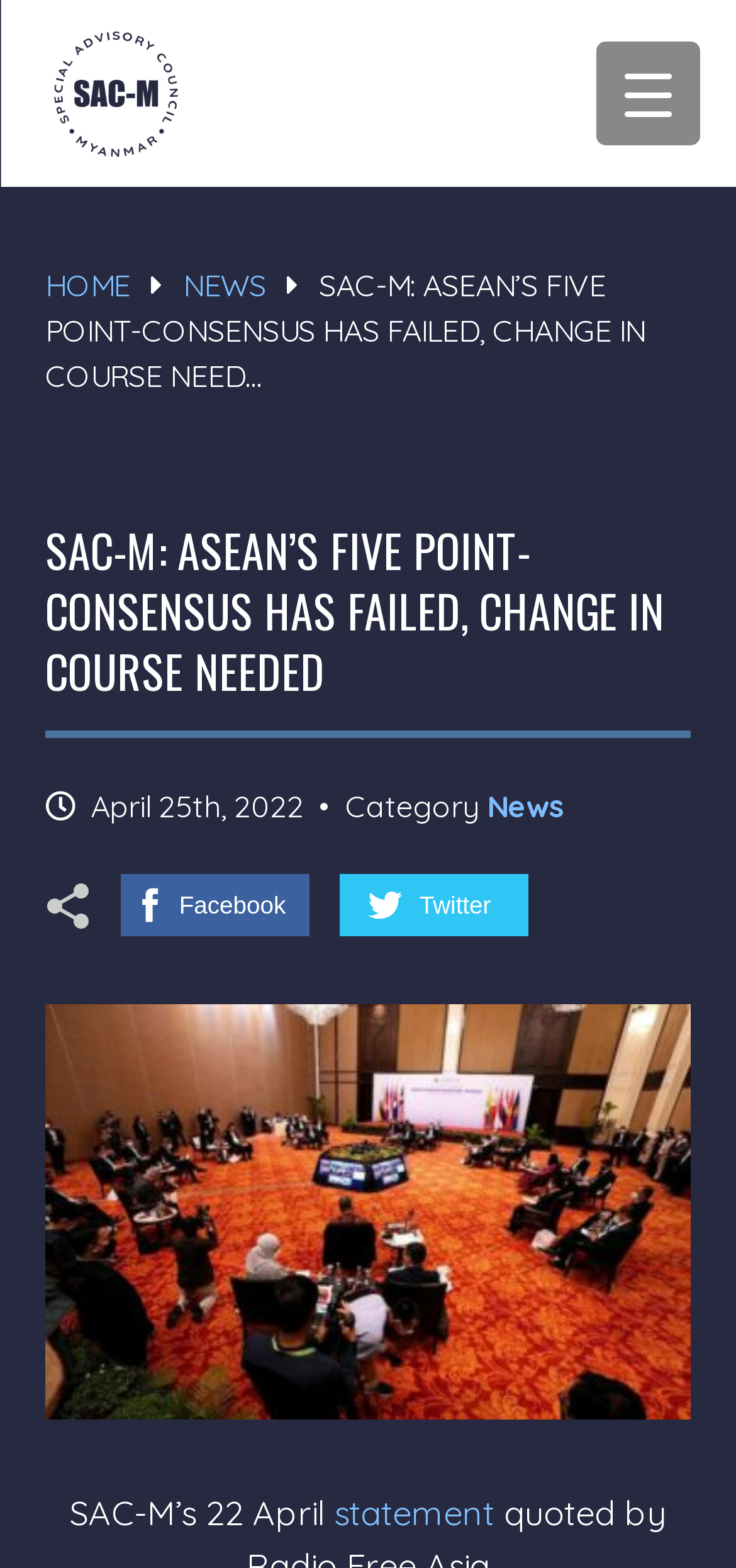Pinpoint the bounding box coordinates of the area that should be clicked to complete the following instruction: "Read the news". The coordinates must be given as four float numbers between 0 and 1, i.e., [left, top, right, bottom].

[0.249, 0.17, 0.362, 0.194]